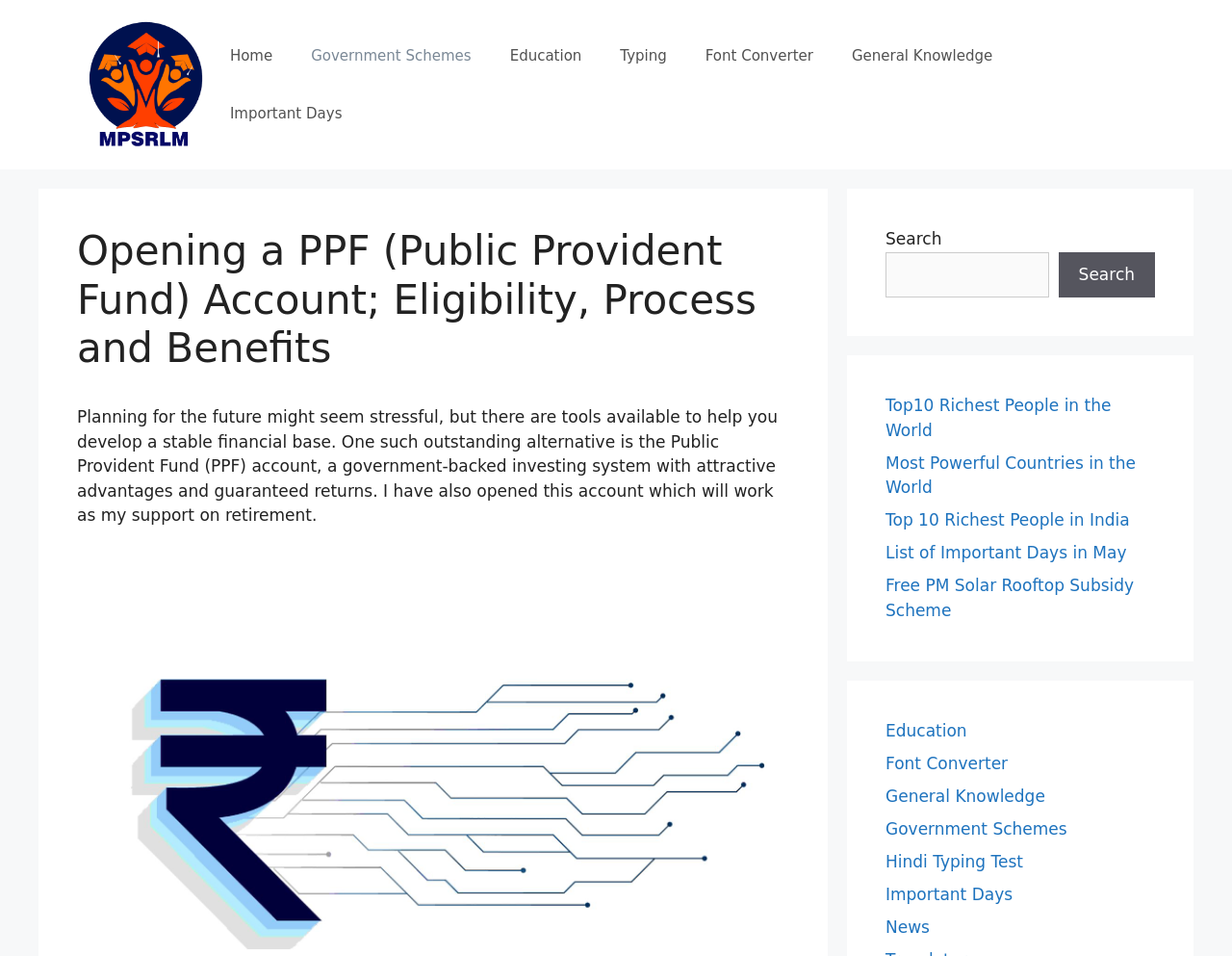What type of links are listed in the bottom section of the webpage?
Using the details from the image, give an elaborate explanation to answer the question.

The bottom section of the webpage contains a list of links to related articles, such as 'Top10 Richest People in the World', 'Most Powerful Countries in the World', and so on. These links are likely related to the main topic of the webpage, which is PPF account.